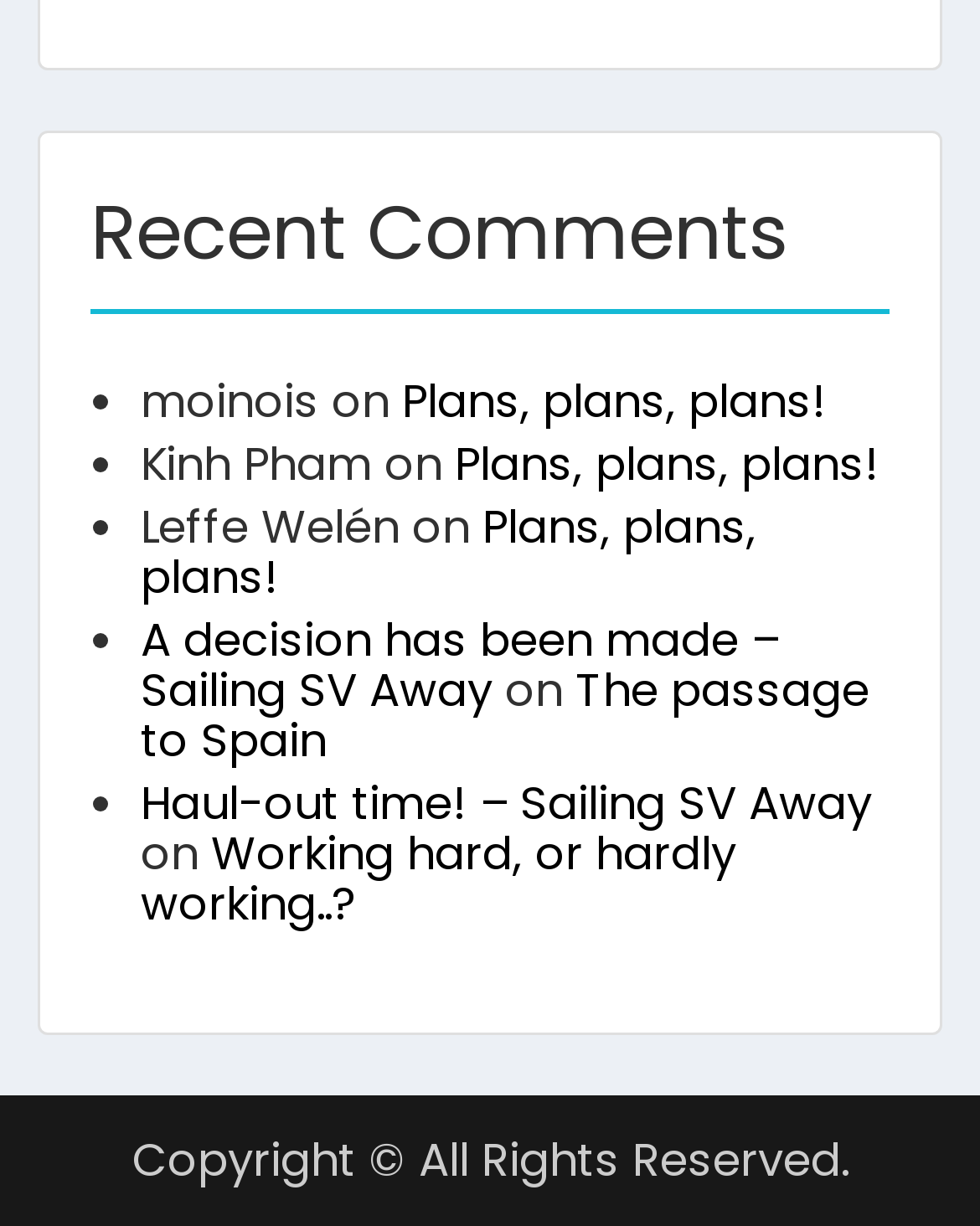Locate the bounding box coordinates of the clickable region to complete the following instruction: "view recent comments."

[0.092, 0.15, 0.908, 0.257]